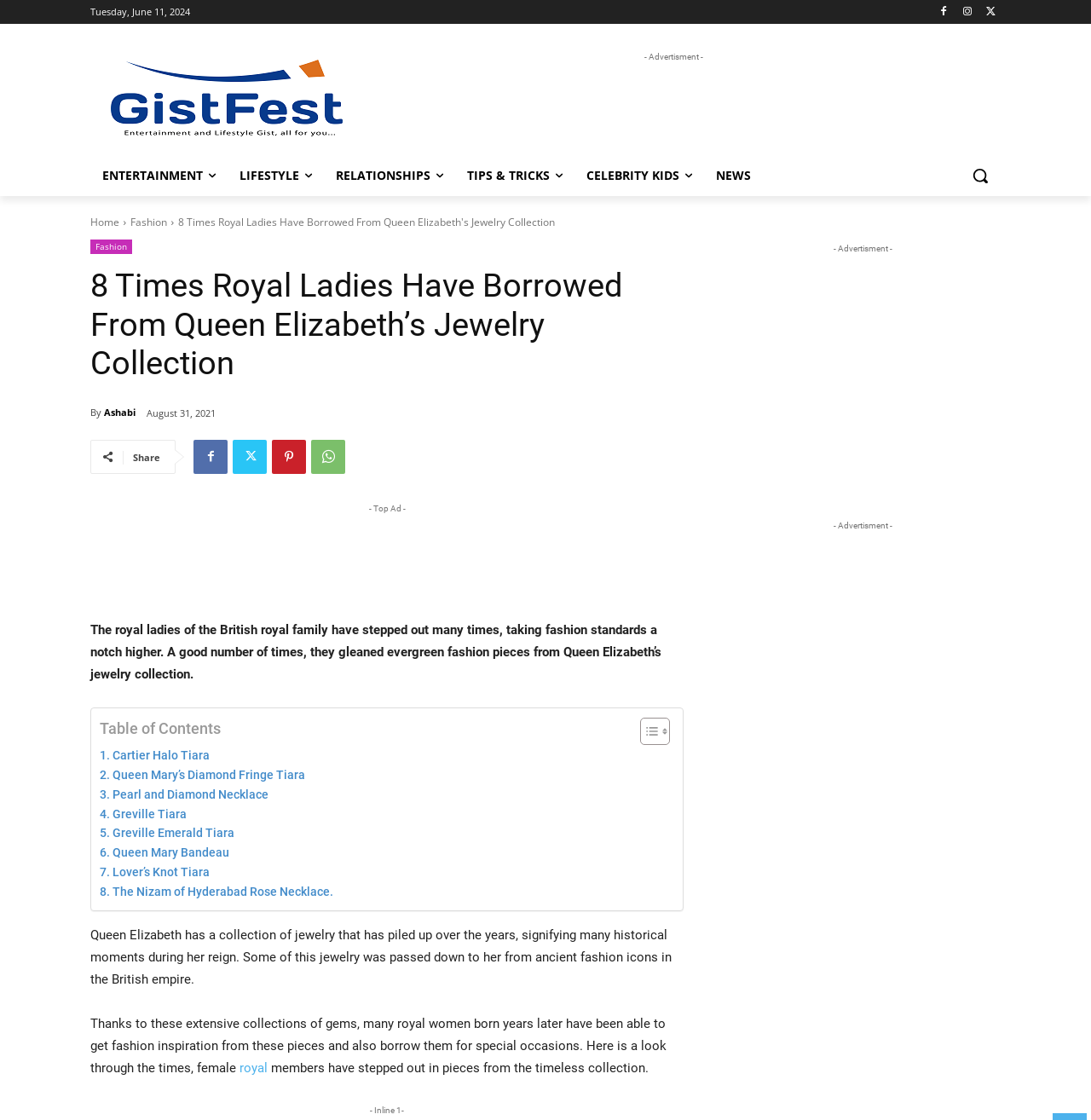Please identify the bounding box coordinates of where to click in order to follow the instruction: "Toggle the table of contents".

[0.575, 0.64, 0.61, 0.666]